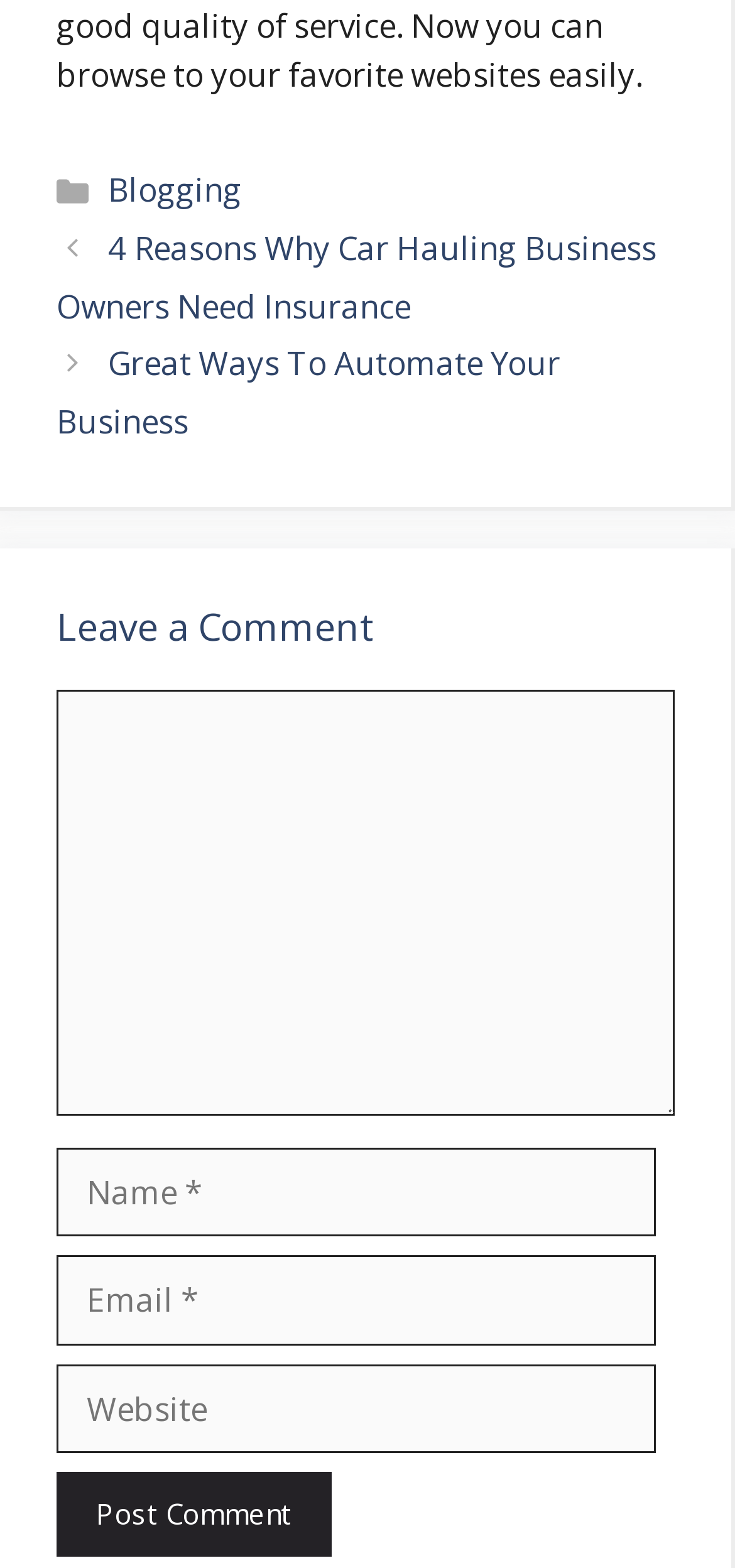Please respond in a single word or phrase: 
How many links are in the posts section?

2